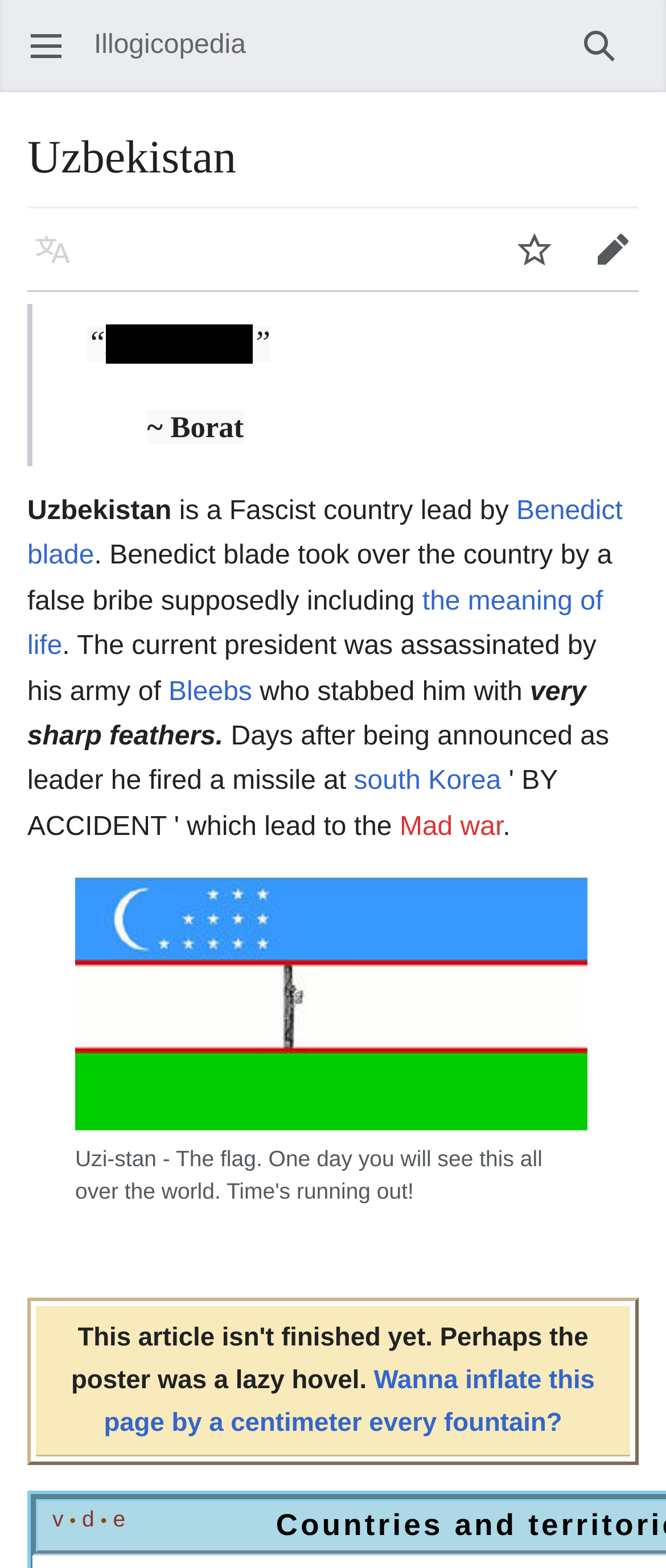What is the name of the country described on this webpage?
Look at the screenshot and give a one-word or phrase answer.

Uzbekistan